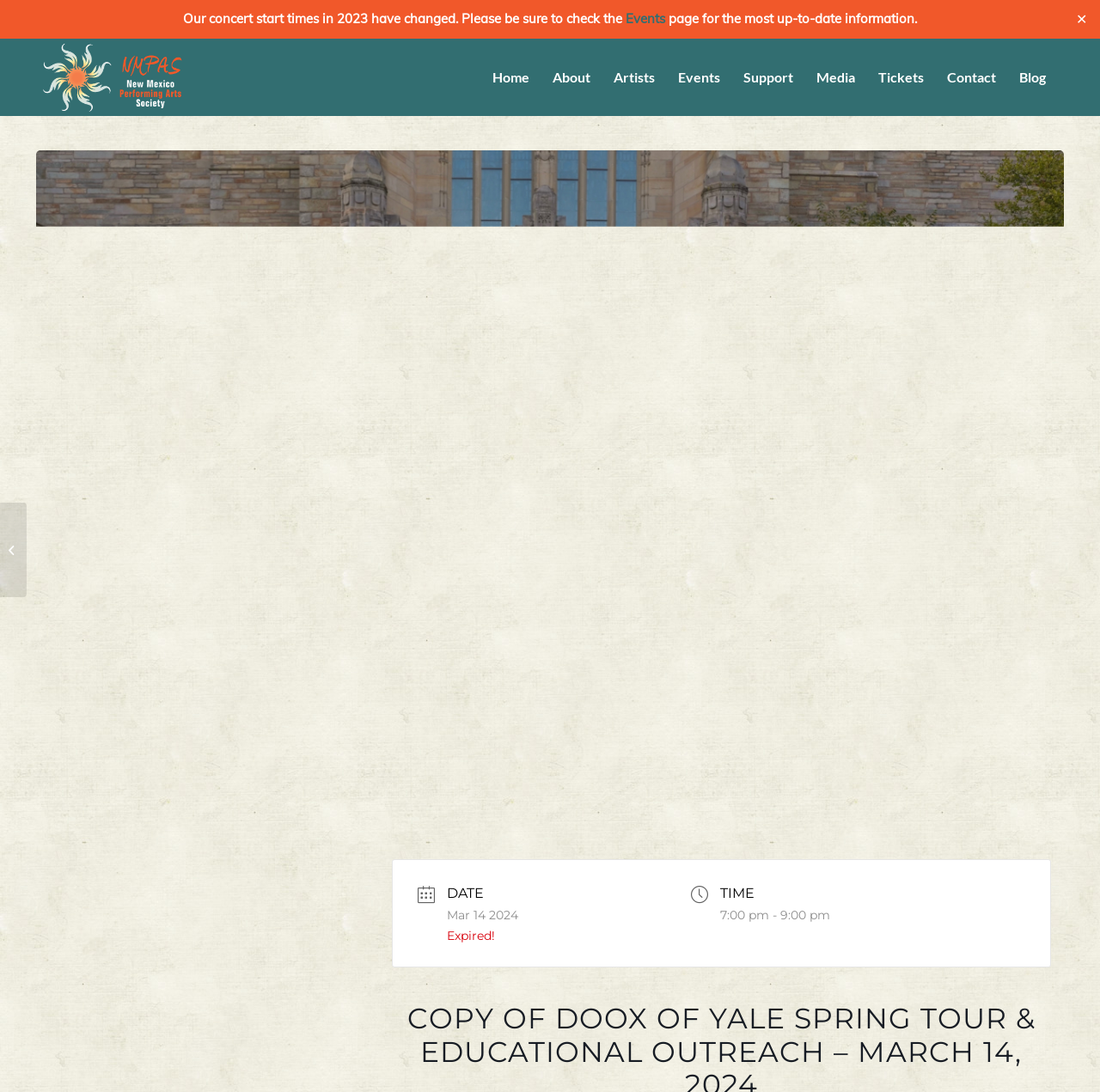Please determine the bounding box coordinates of the element to click on in order to accomplish the following task: "View the 'ANNUAL NEW MEXICO BACH SOCIETY CONCERTS' details". Ensure the coordinates are four float numbers ranging from 0 to 1, i.e., [left, top, right, bottom].

[0.0, 0.46, 0.024, 0.547]